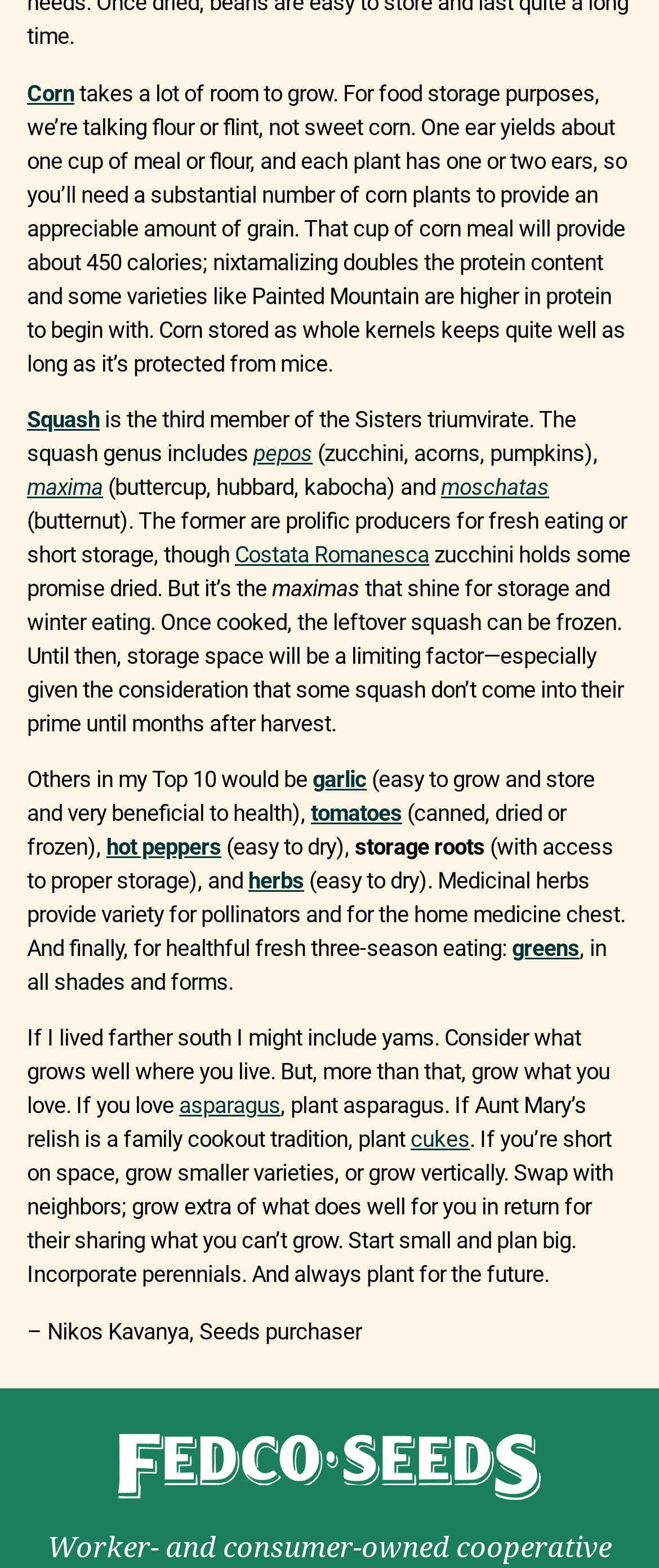Locate the bounding box coordinates of the area that needs to be clicked to fulfill the following instruction: "Click on the 'Squash' link". The coordinates should be in the format of four float numbers between 0 and 1, namely [left, top, right, bottom].

[0.041, 0.26, 0.151, 0.276]